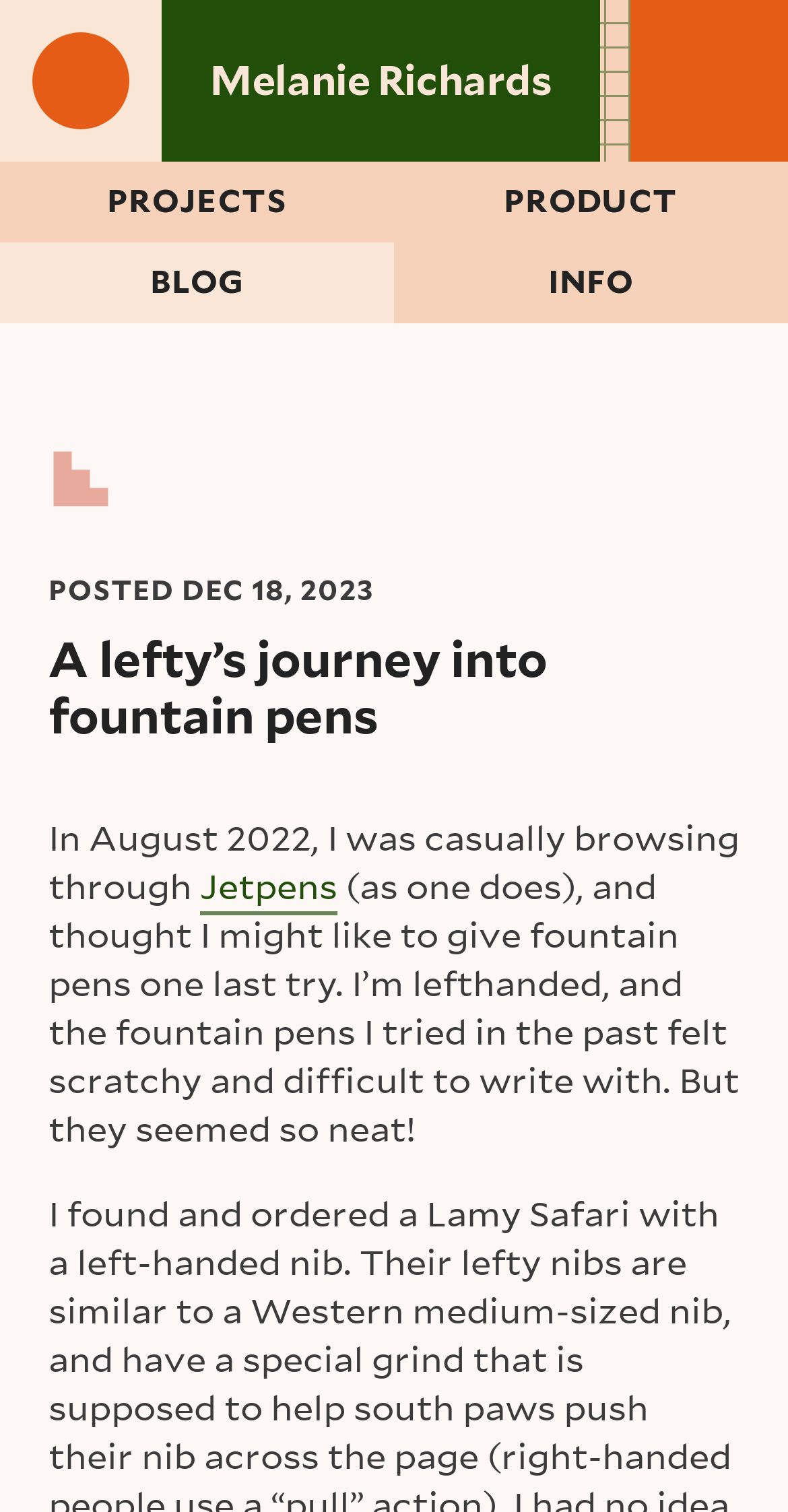What website was the author browsing when they thought of trying fountain pens?
From the image, provide a succinct answer in one word or a short phrase.

Jetpens